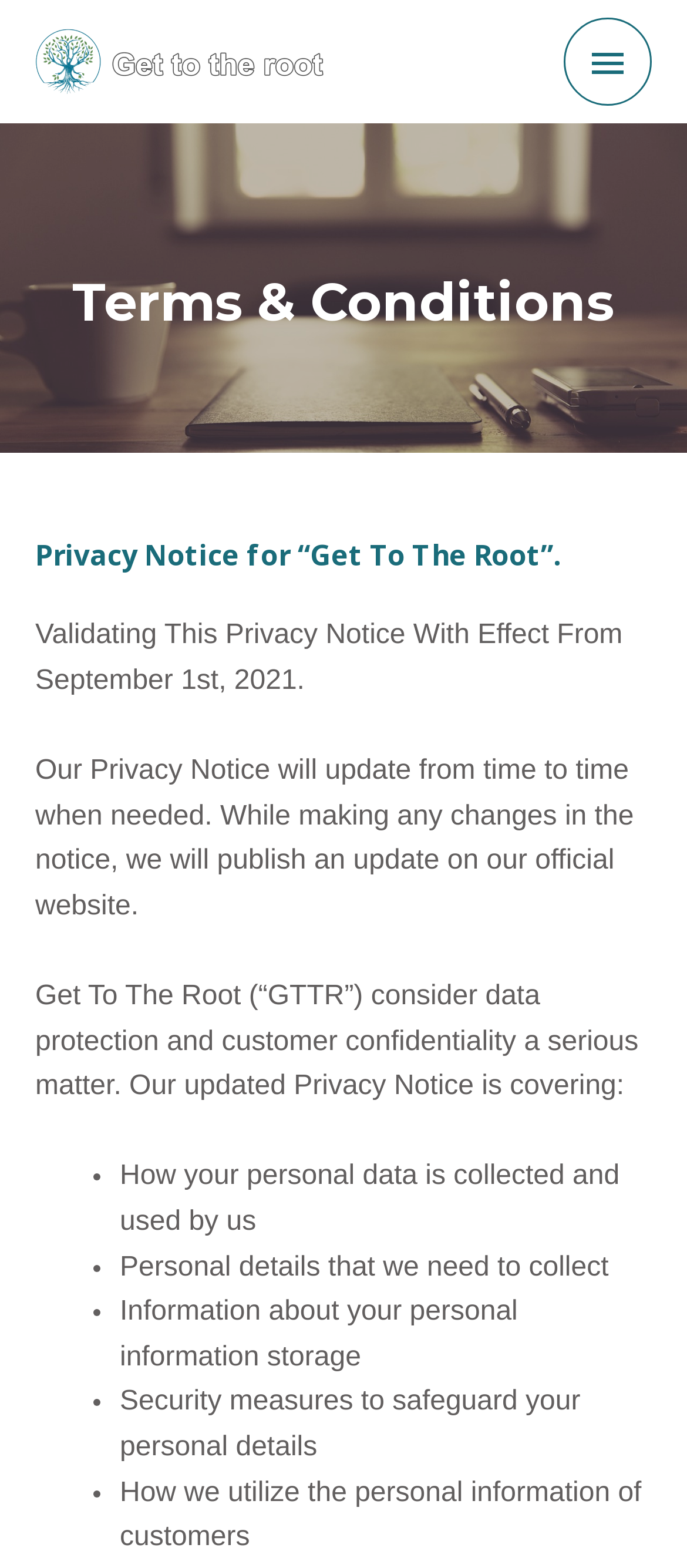Based on the provided description, "Main Menu", find the bounding box of the corresponding UI element in the screenshot.

[0.821, 0.011, 0.949, 0.068]